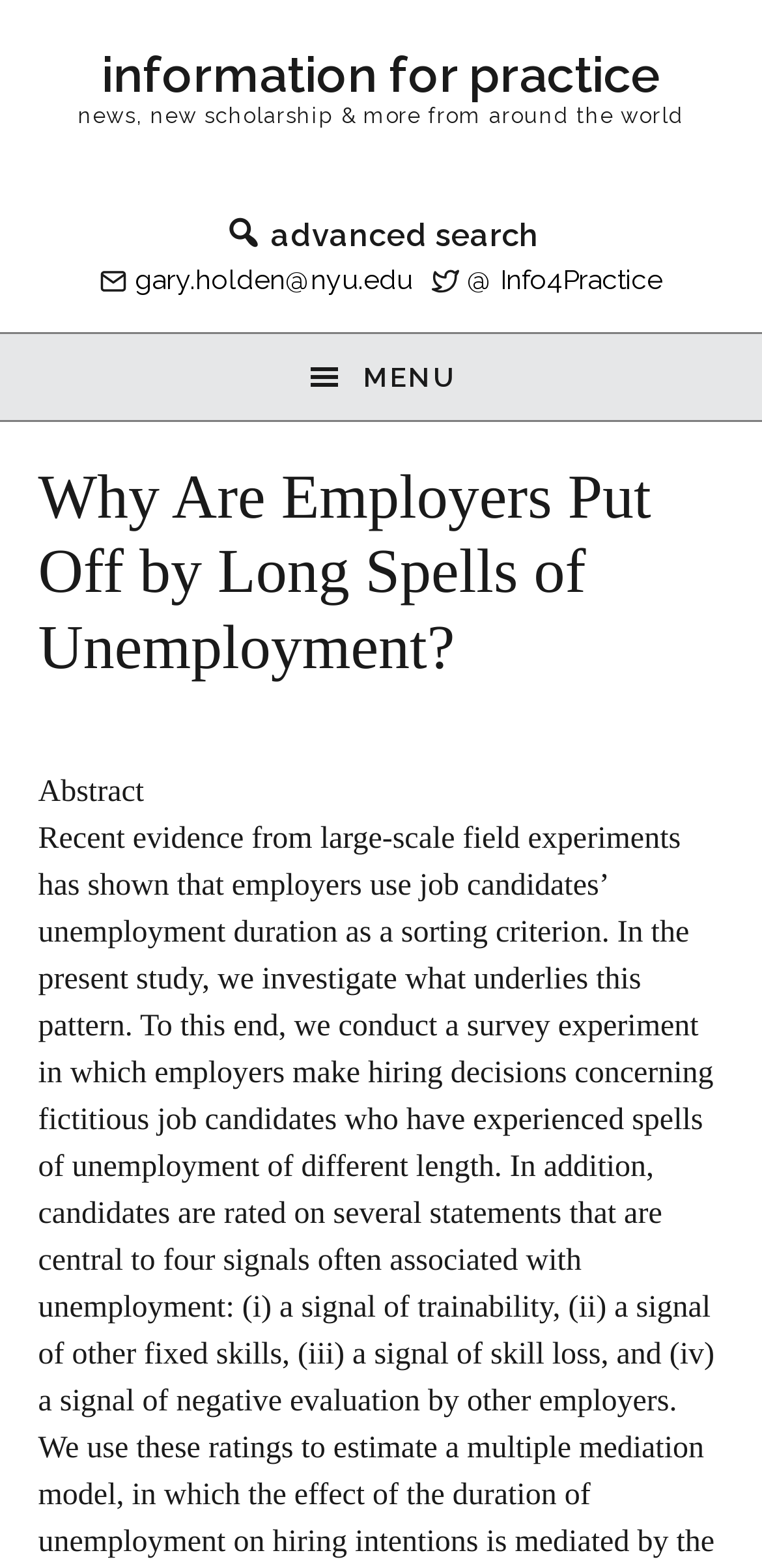Answer the following query with a single word or phrase:
What is the purpose of the link 'Skip to primary navigation'?

Accessibility